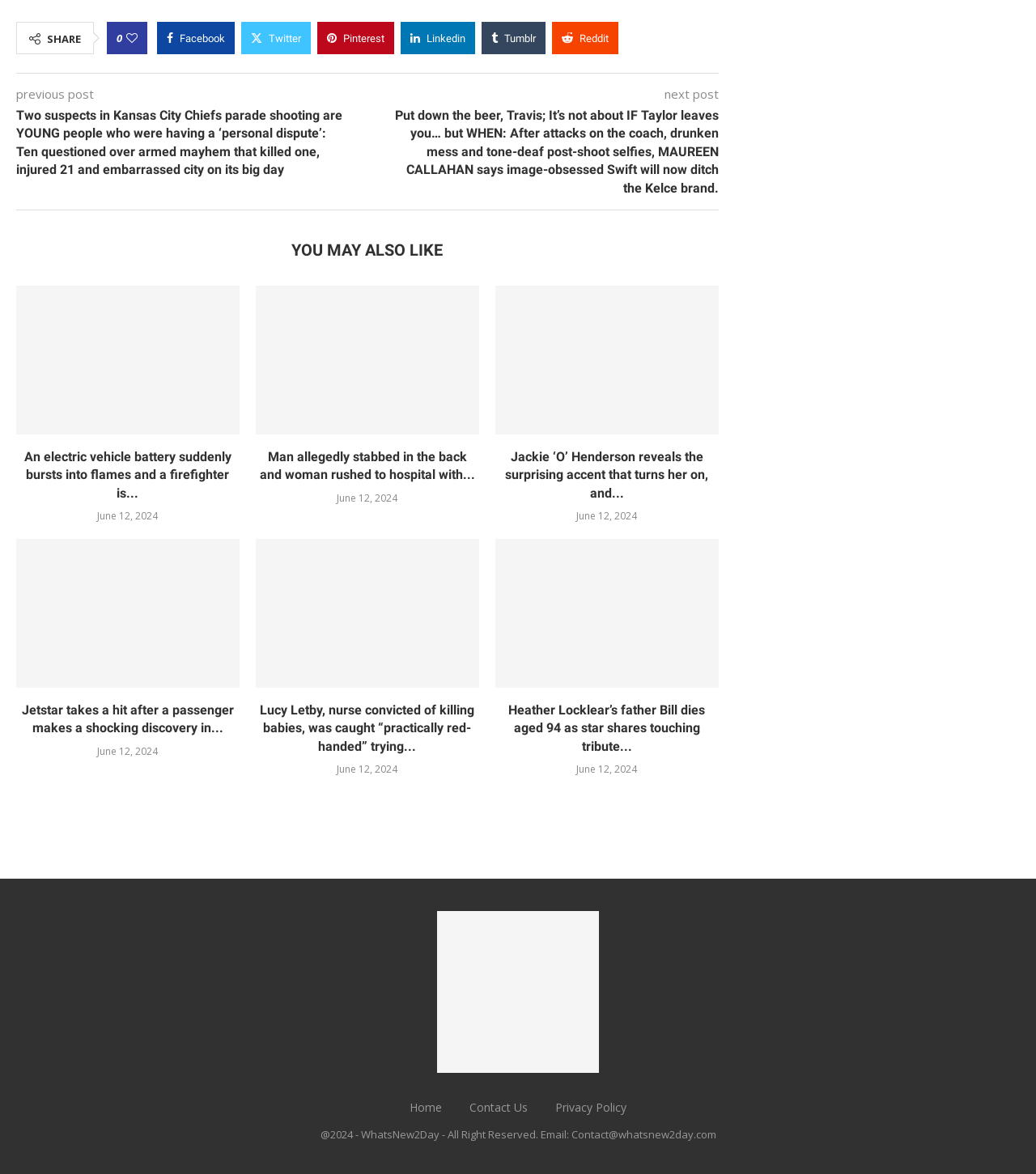What is the purpose of the 'previous post' and 'next post' buttons?
Identify the answer in the screenshot and reply with a single word or phrase.

To navigate between posts